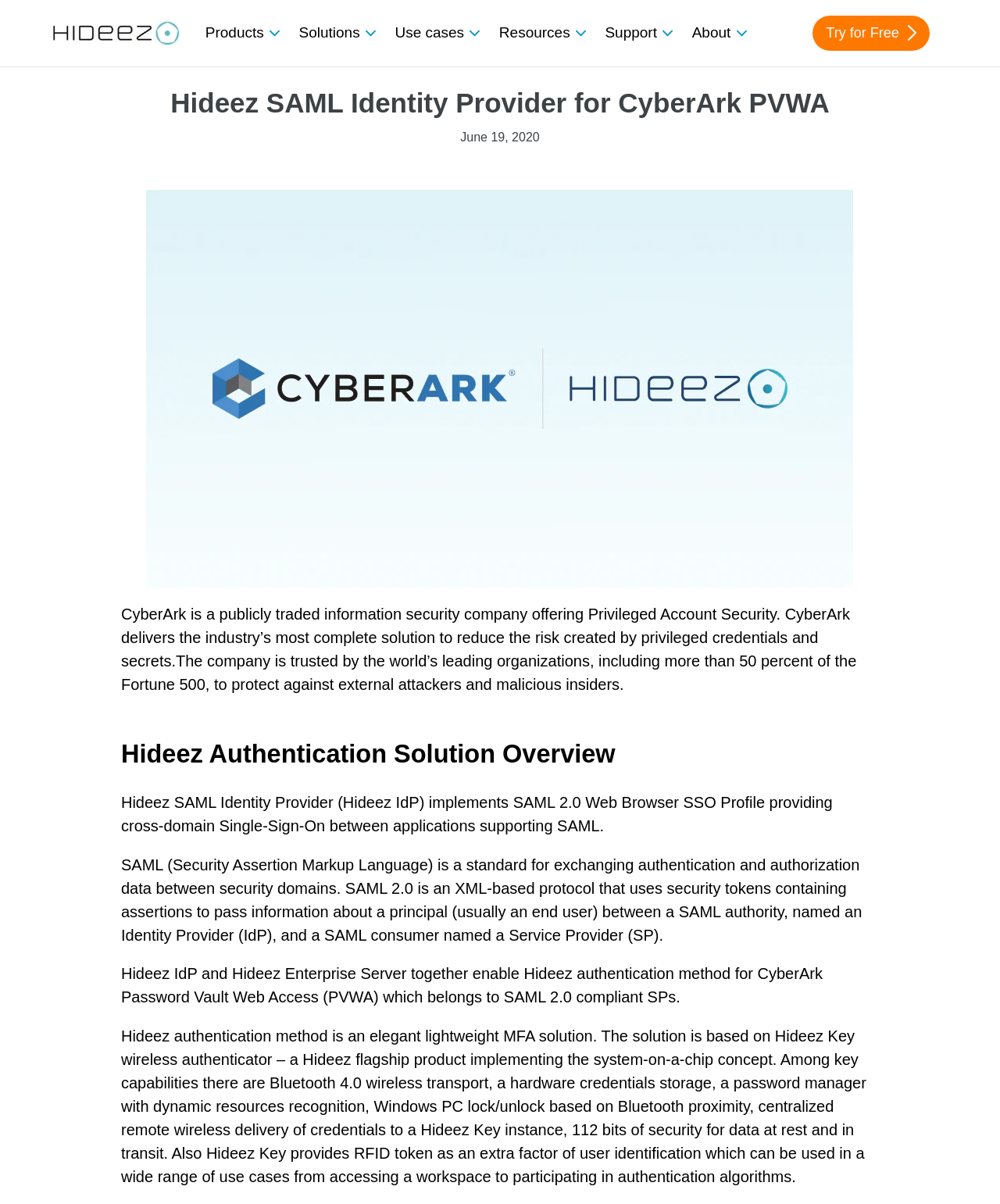Could you please study the image and provide a detailed answer to the question:
What is the relationship between Hideez IdP and CyberArk PVWA?

The webpage states that Hideez IdP and Hideez Enterprise Server together enable Hideez authentication method for CyberArk Password Vault Web Access (PVWA), which suggests that Hideez IdP is used to enable Hideez authentication for CyberArk PVWA.